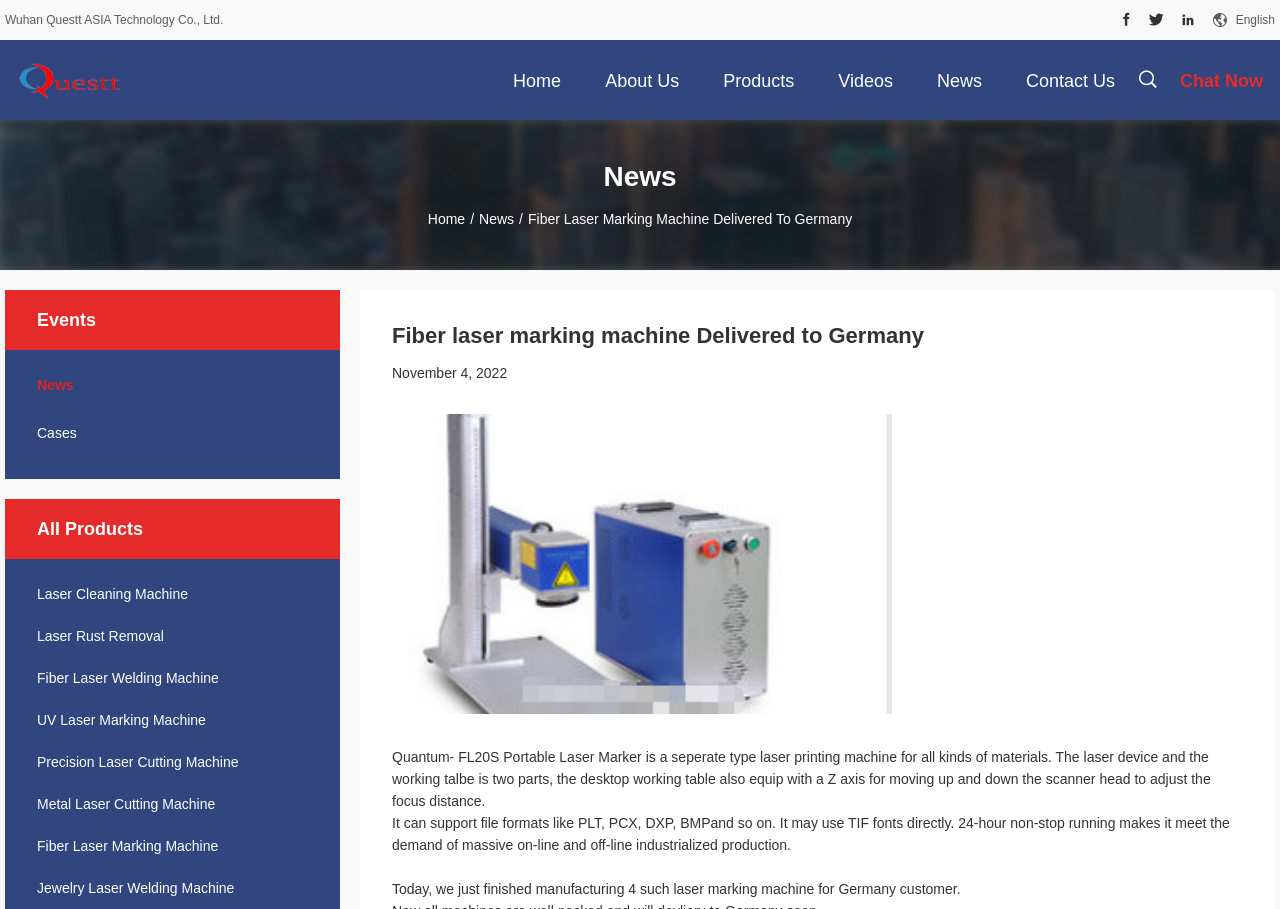Point out the bounding box coordinates of the section to click in order to follow this instruction: "Read about Fiber Laser Marking Machine".

[0.412, 0.232, 0.666, 0.249]